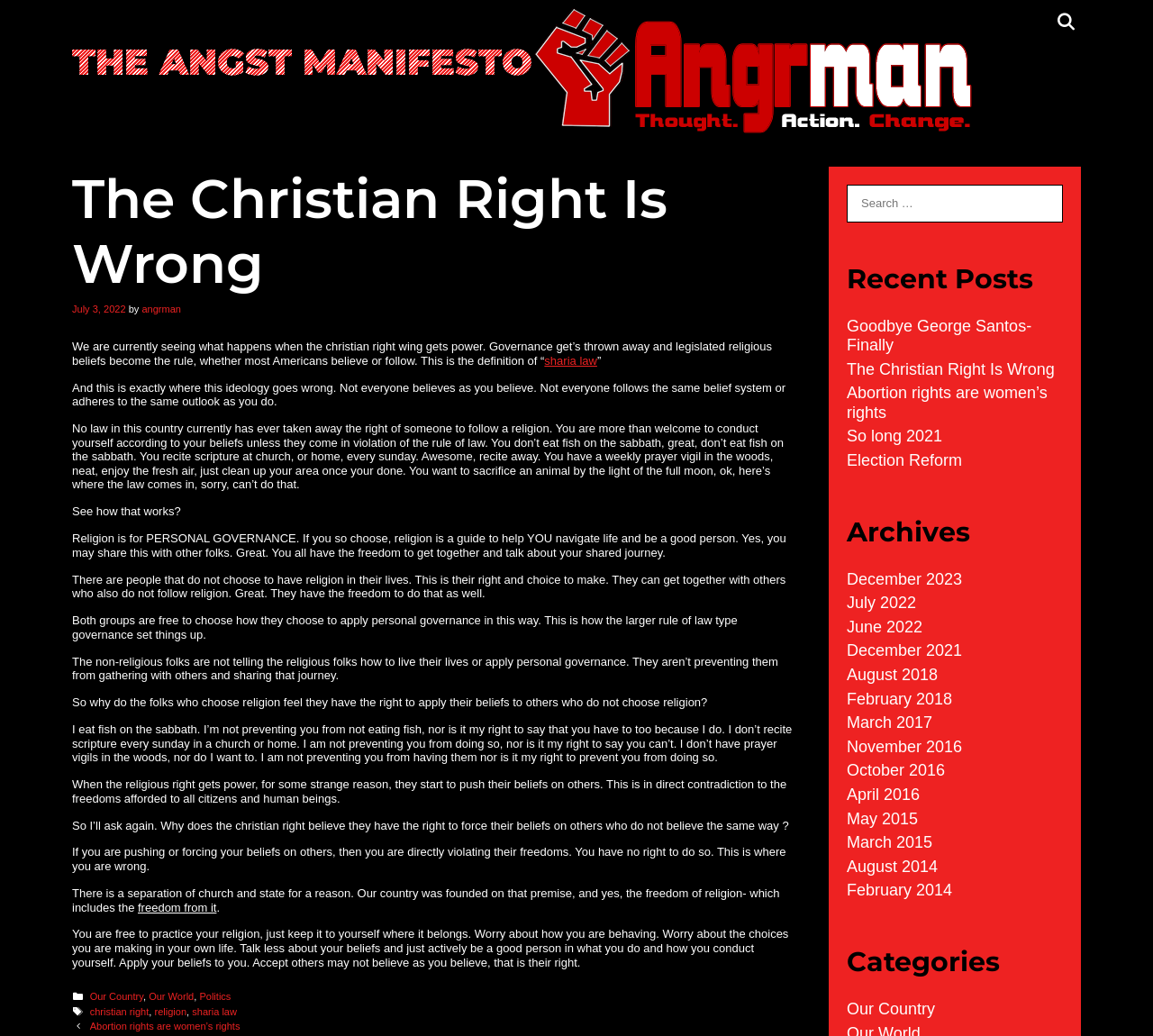Please identify the bounding box coordinates of the area that needs to be clicked to follow this instruction: "Check recent posts".

[0.734, 0.249, 0.922, 0.288]